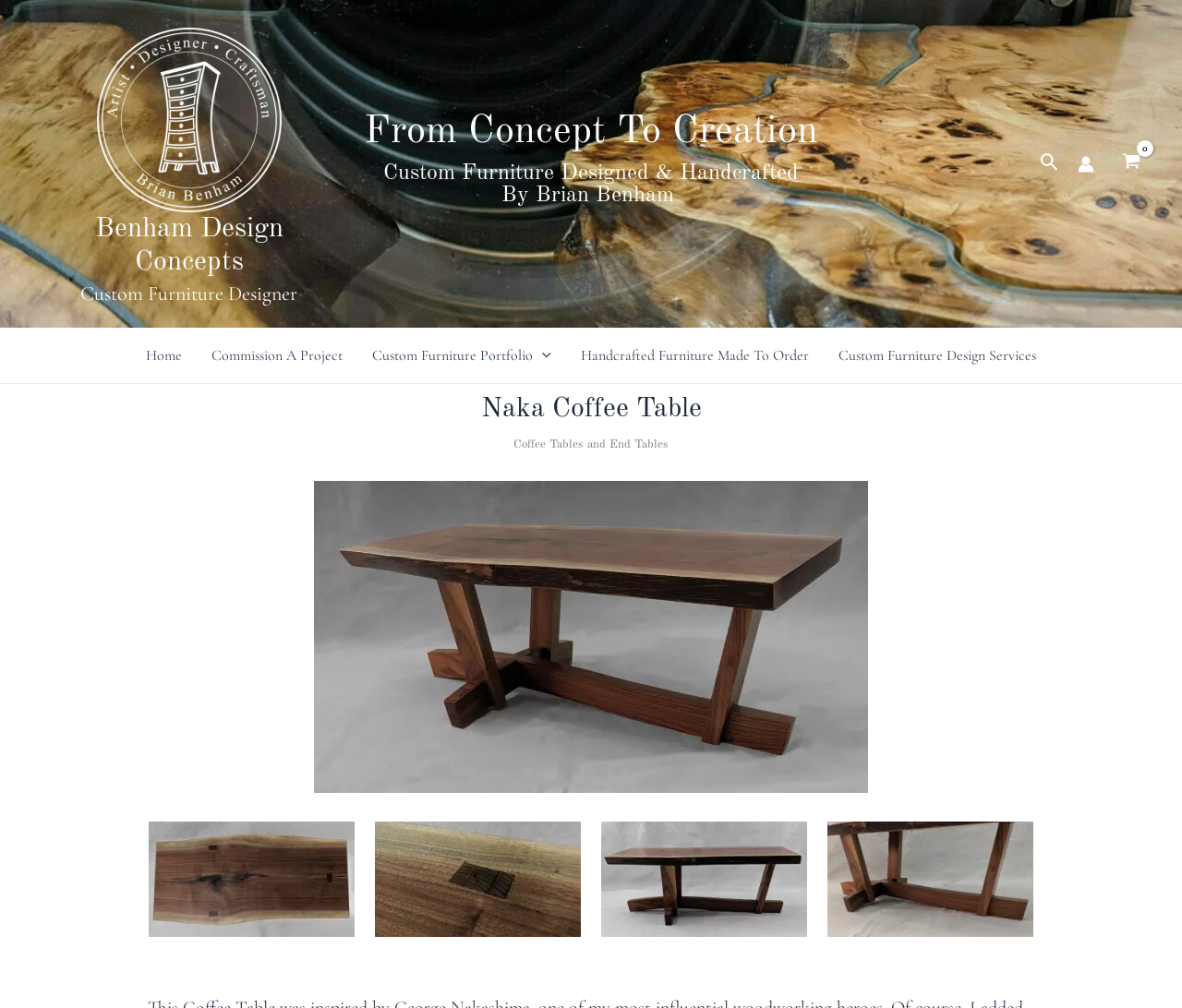Pinpoint the bounding box coordinates of the area that should be clicked to complete the following instruction: "View shopping cart". The coordinates must be given as four float numbers between 0 and 1, i.e., [left, top, right, bottom].

[0.941, 0.143, 0.973, 0.182]